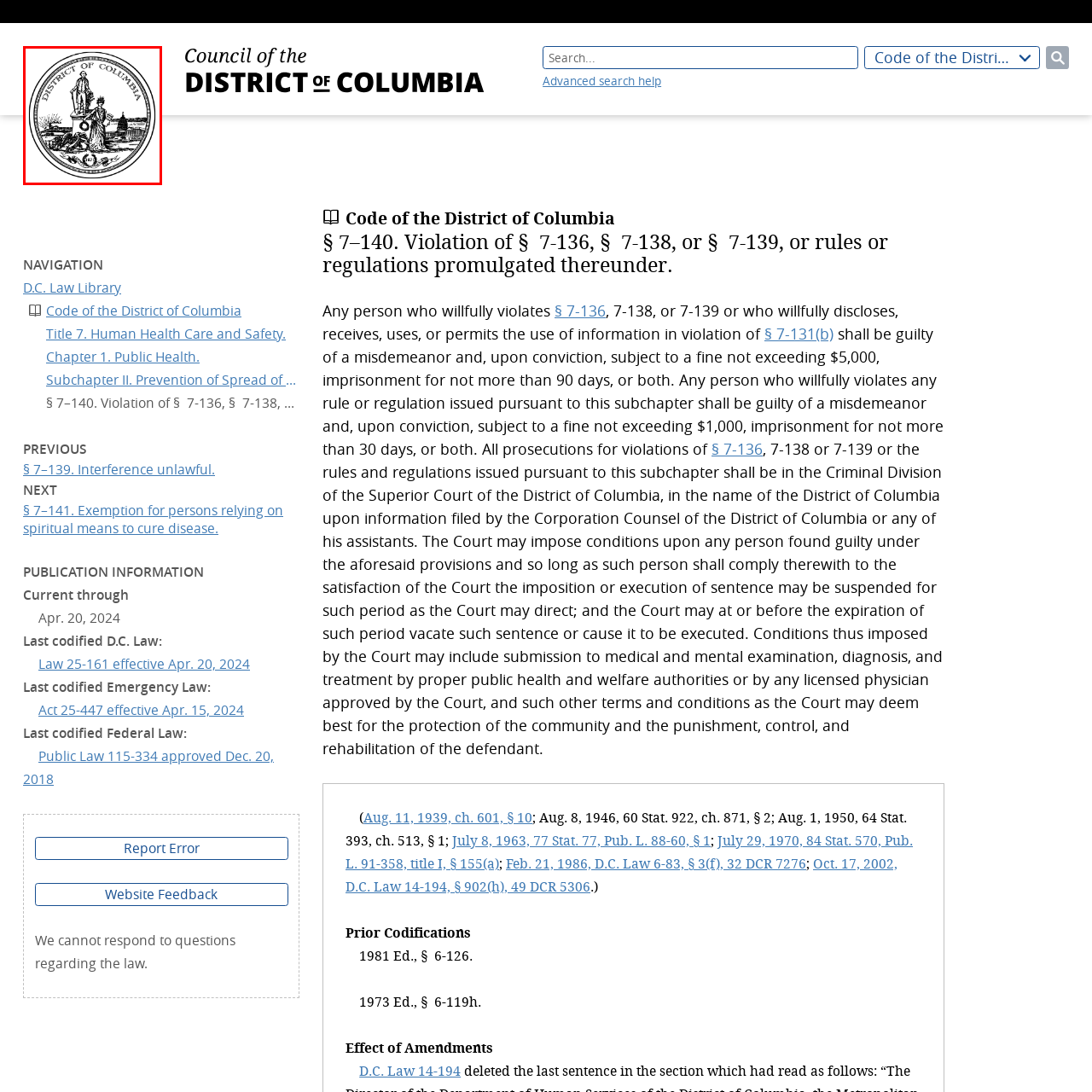Examine the contents within the red bounding box and respond with a single word or phrase: What is the name of the building in the background?

The Capitol building